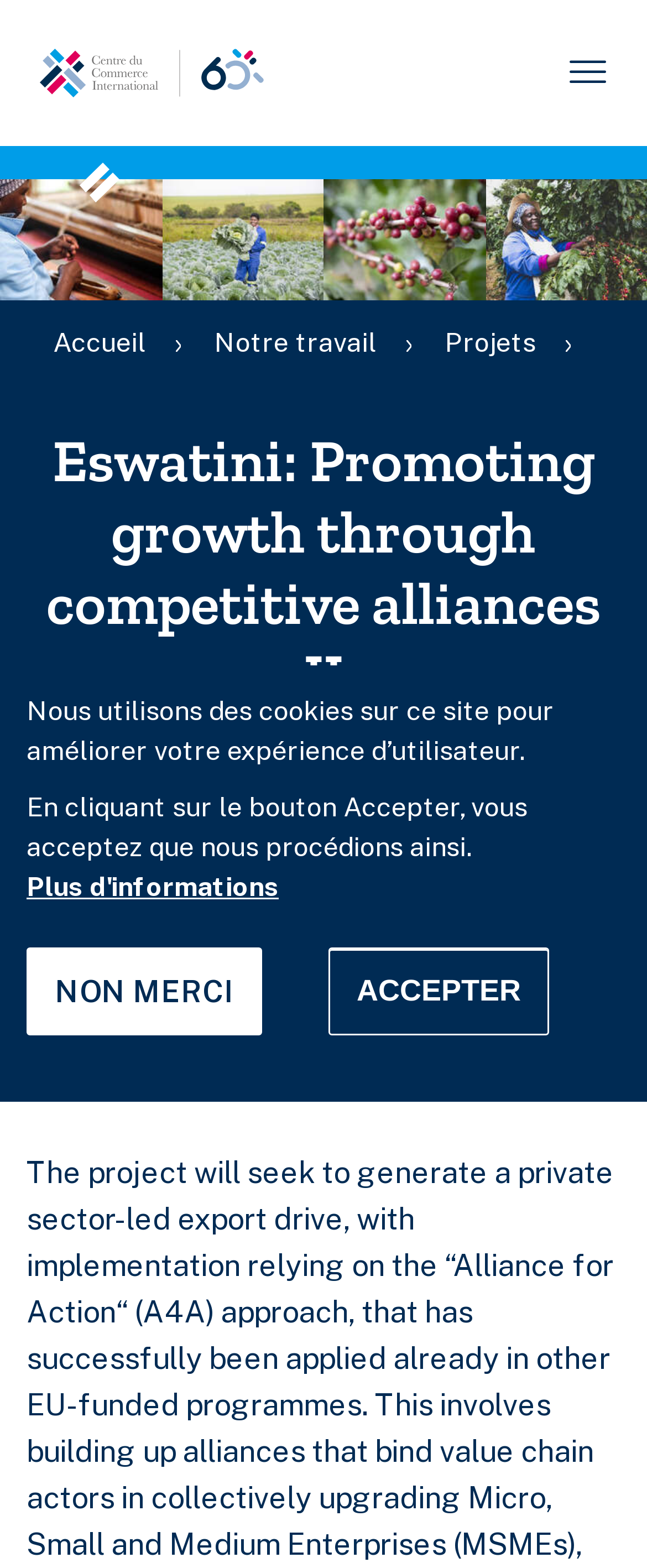Can you identify the bounding box coordinates of the clickable region needed to carry out this instruction: 'read about our work'? The coordinates should be four float numbers within the range of 0 to 1, stated as [left, top, right, bottom].

[0.331, 0.208, 0.582, 0.228]